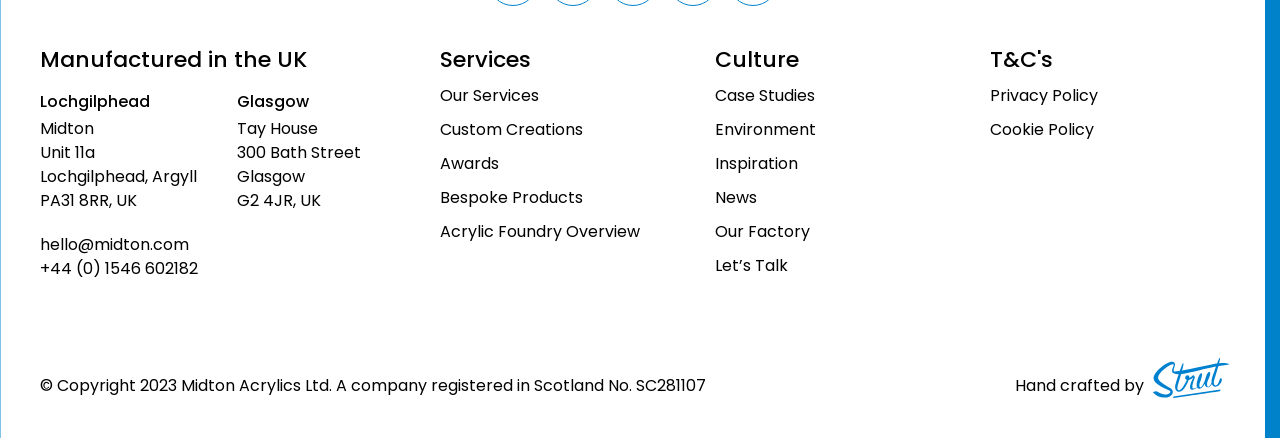What is the company's phone number?
Refer to the image and provide a one-word or short phrase answer.

+44 (0) 1546 602182